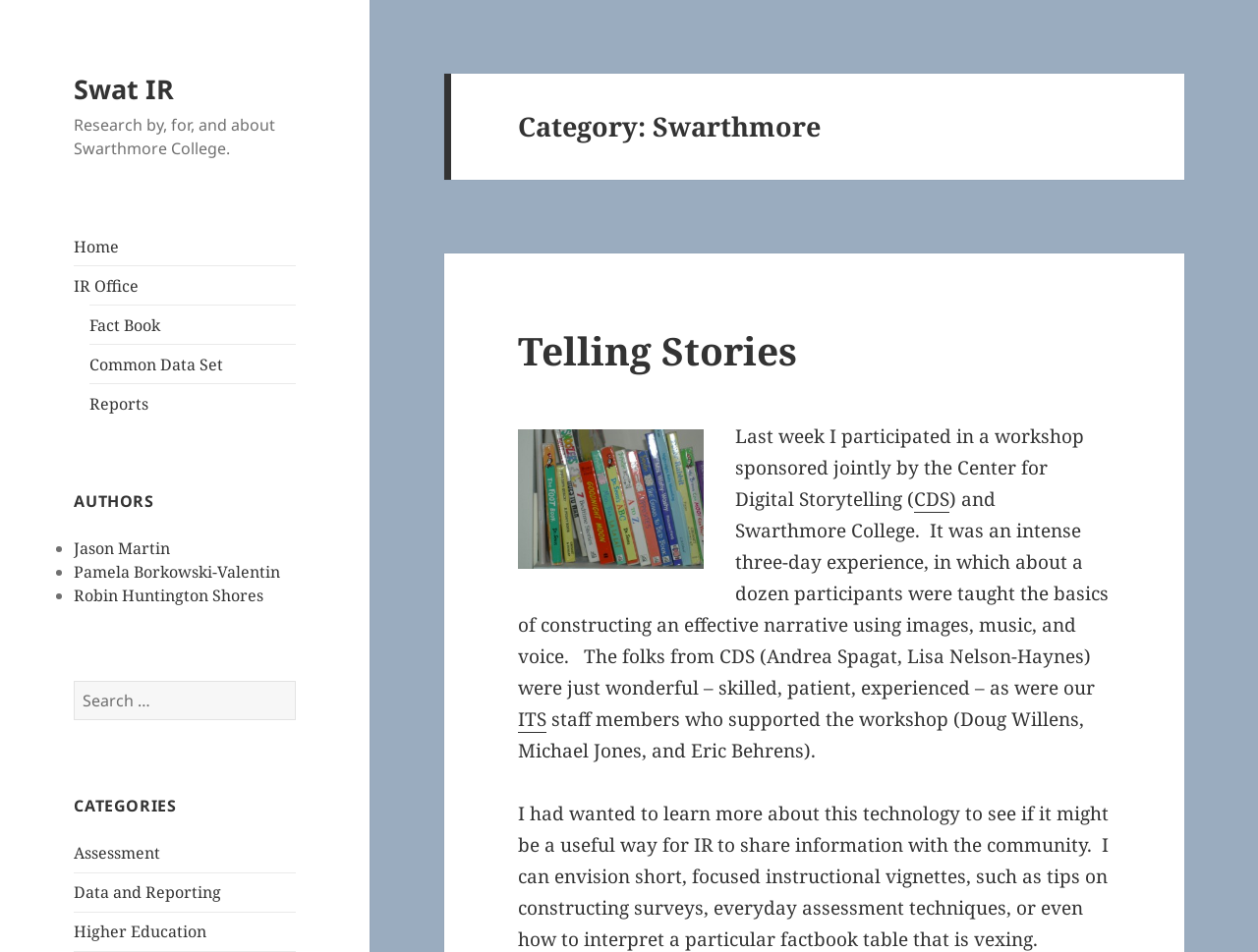Locate the bounding box coordinates of the area where you should click to accomplish the instruction: "Visit CDS website".

[0.727, 0.511, 0.755, 0.539]